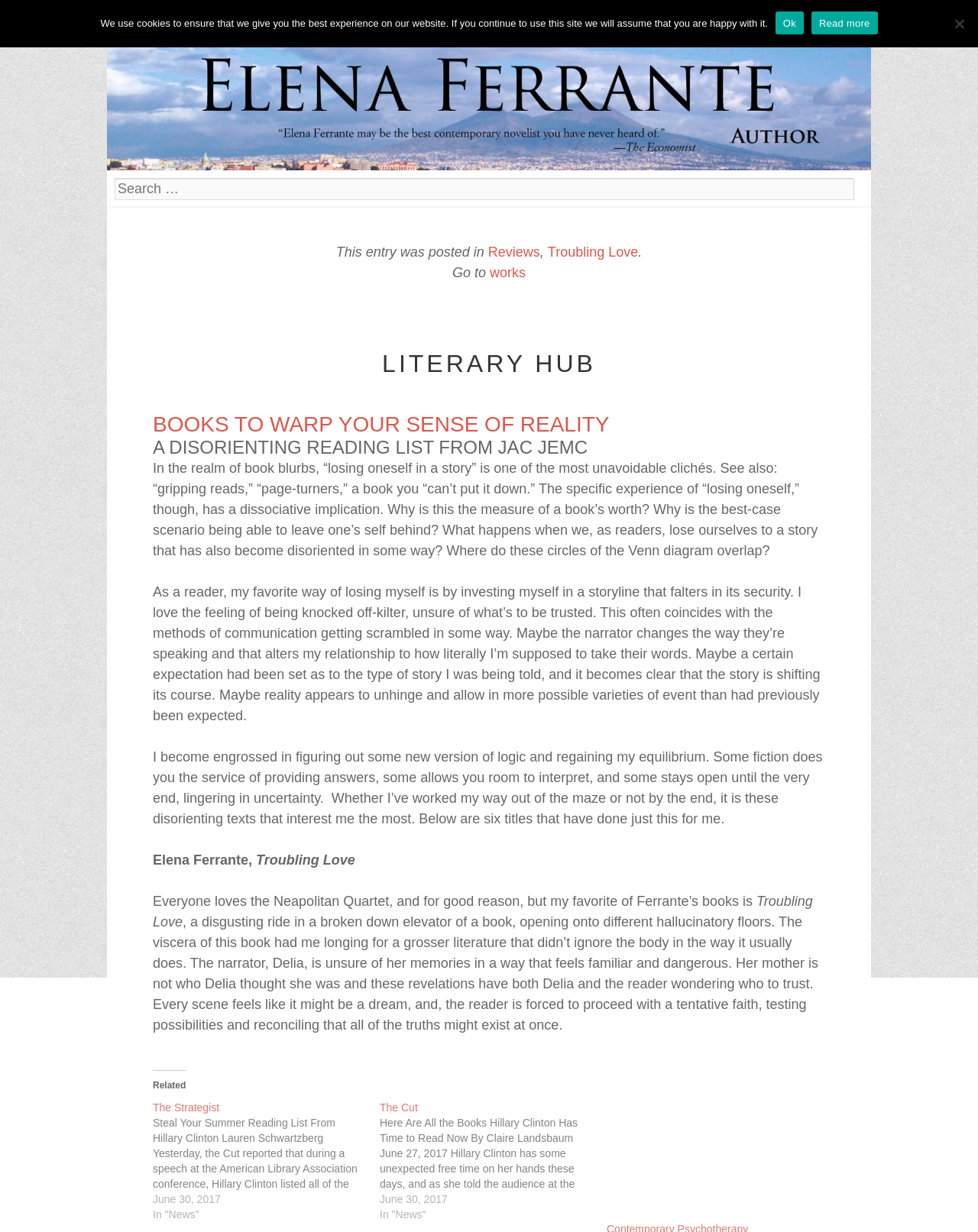Bounding box coordinates are given in the format (top-left x, top-left y, bottom-right x, bottom-right y). All values should be floating point numbers between 0 and 1. Provide the bounding box coordinate for the UI element described as: parent_node: MENU title="Elena Ferrante"

[0.109, 0.0, 0.891, 0.138]